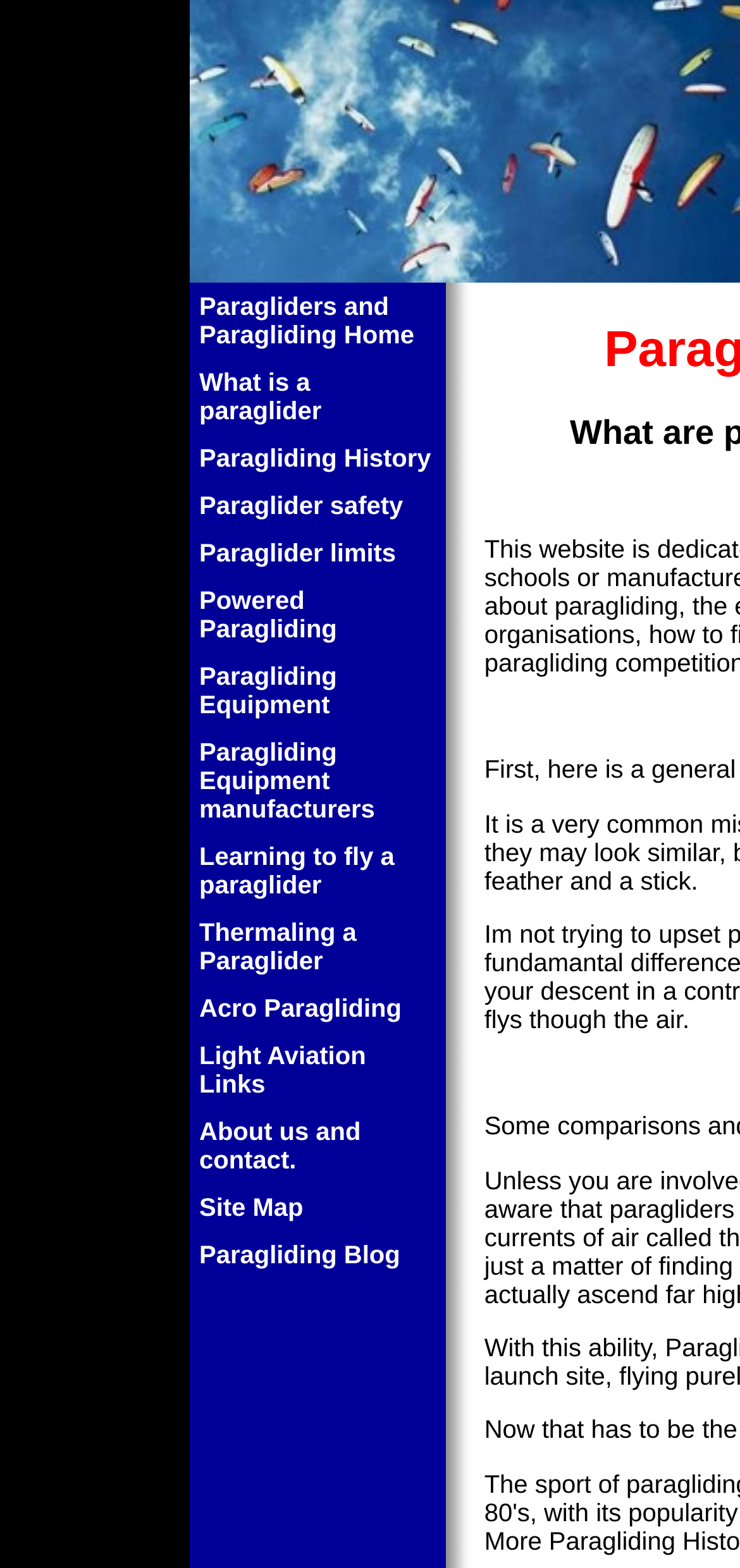Can you look at the image and give a comprehensive answer to the question:
What is the main topic of this webpage?

Based on the webpage structure and content, it appears that the main topic of this webpage is paragliding, as it provides various links and information related to paragliding.